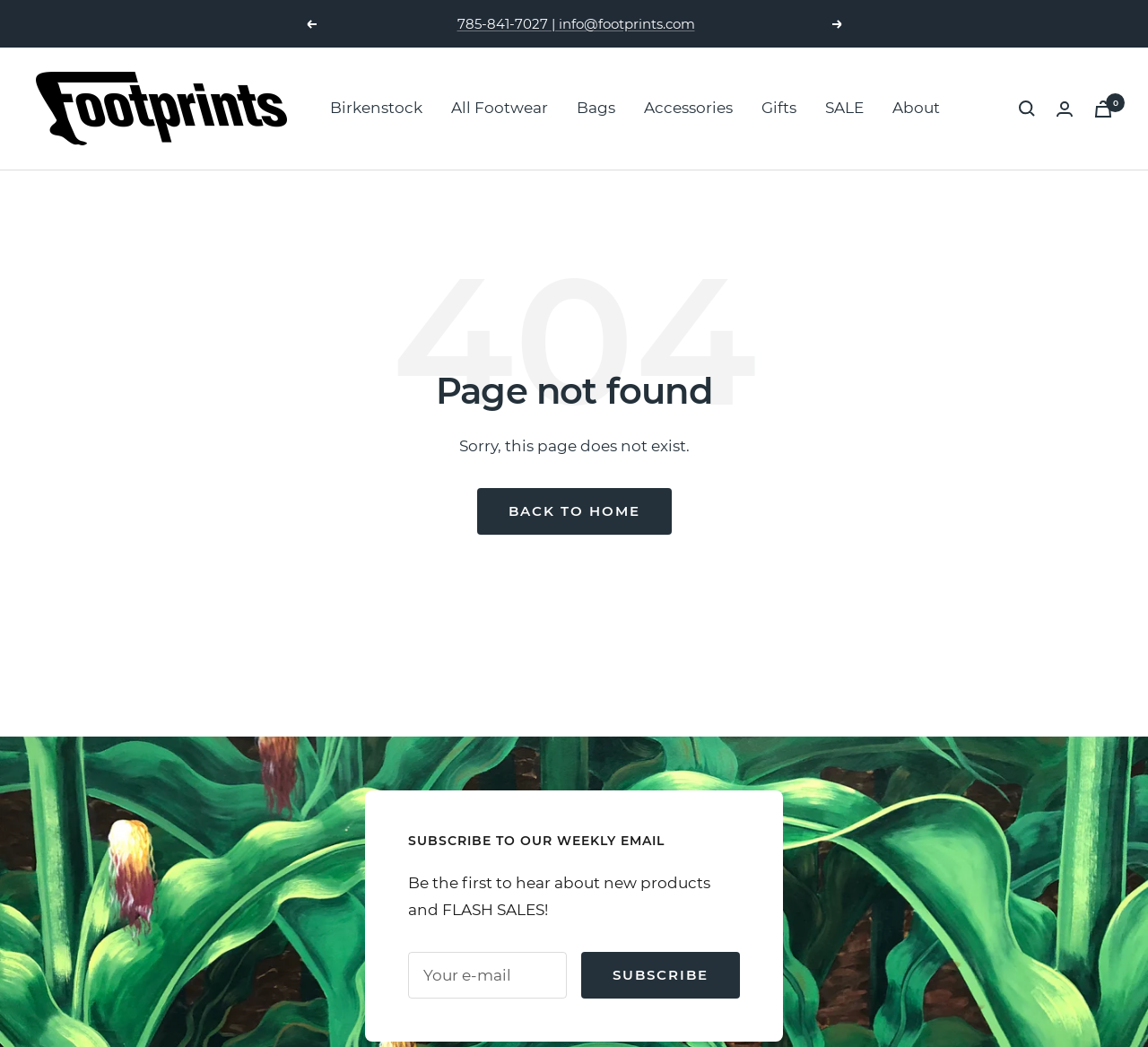Articulate a complete and detailed caption of the webpage elements.

This webpage displays a "404 Not Found" error message. At the top, there are three buttons: "Previous" and "Next" on the left and right sides, respectively, with small images inside each button. In the middle, there is a row of links, including "Birkenstock", "All Footwear", "Bags", "Accessories", "Gifts", "SALE", and "About". 

Below these links, there is a link to "Footprints Lawrence" on the left side. On the right side, there are three links: "Search", "Login", and "Cart", each with a small image. 

The main content of the page is a large error message section. It displays a big "404" number, followed by a heading that says "Page not found". Below this heading, there is a paragraph of text that says "Sorry, this page does not exist." A "BACK TO HOME" link is provided below this text.

At the bottom of the page, there is a section that invites users to subscribe to a weekly email. It includes a heading, a paragraph of text that describes the benefits of subscribing, a text box to input an email address, and a "SUBSCRIBE" button.